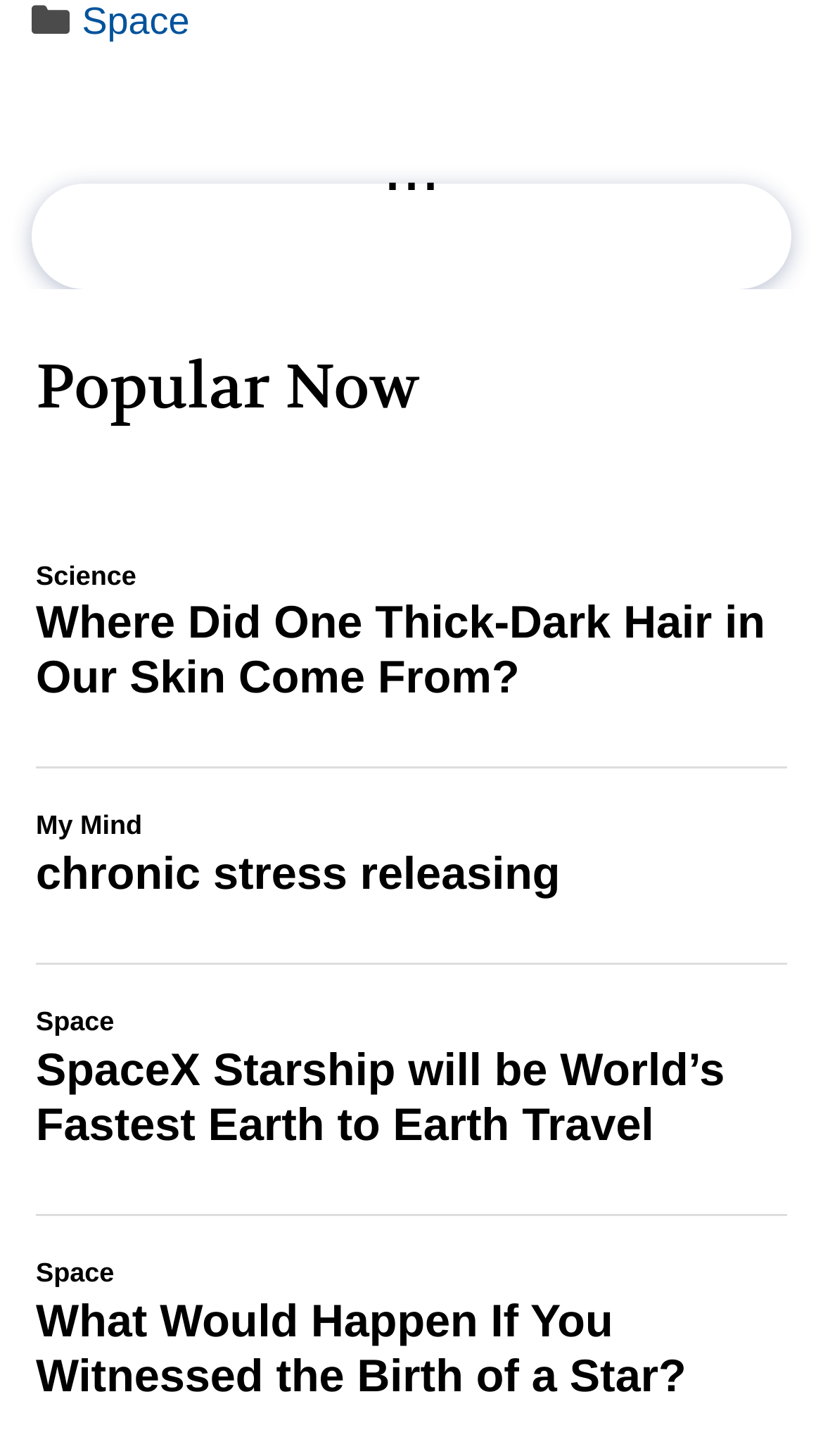Provide the bounding box coordinates of the HTML element described by the text: "My Mind".

[0.044, 0.557, 0.173, 0.578]